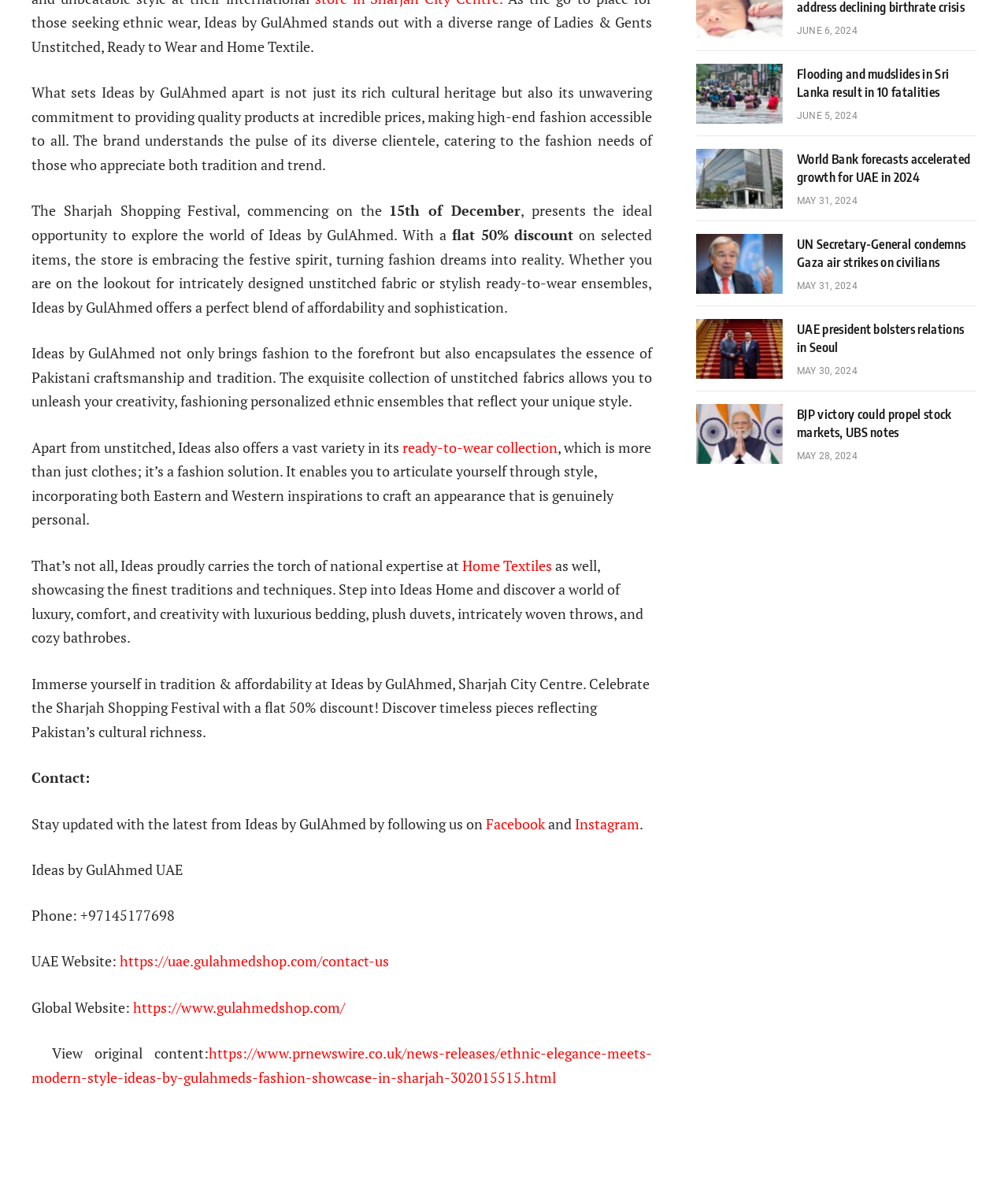Give the bounding box coordinates for this UI element: "Instagram". The coordinates should be four float numbers between 0 and 1, arranged as [left, top, right, bottom].

[0.57, 0.69, 0.634, 0.706]